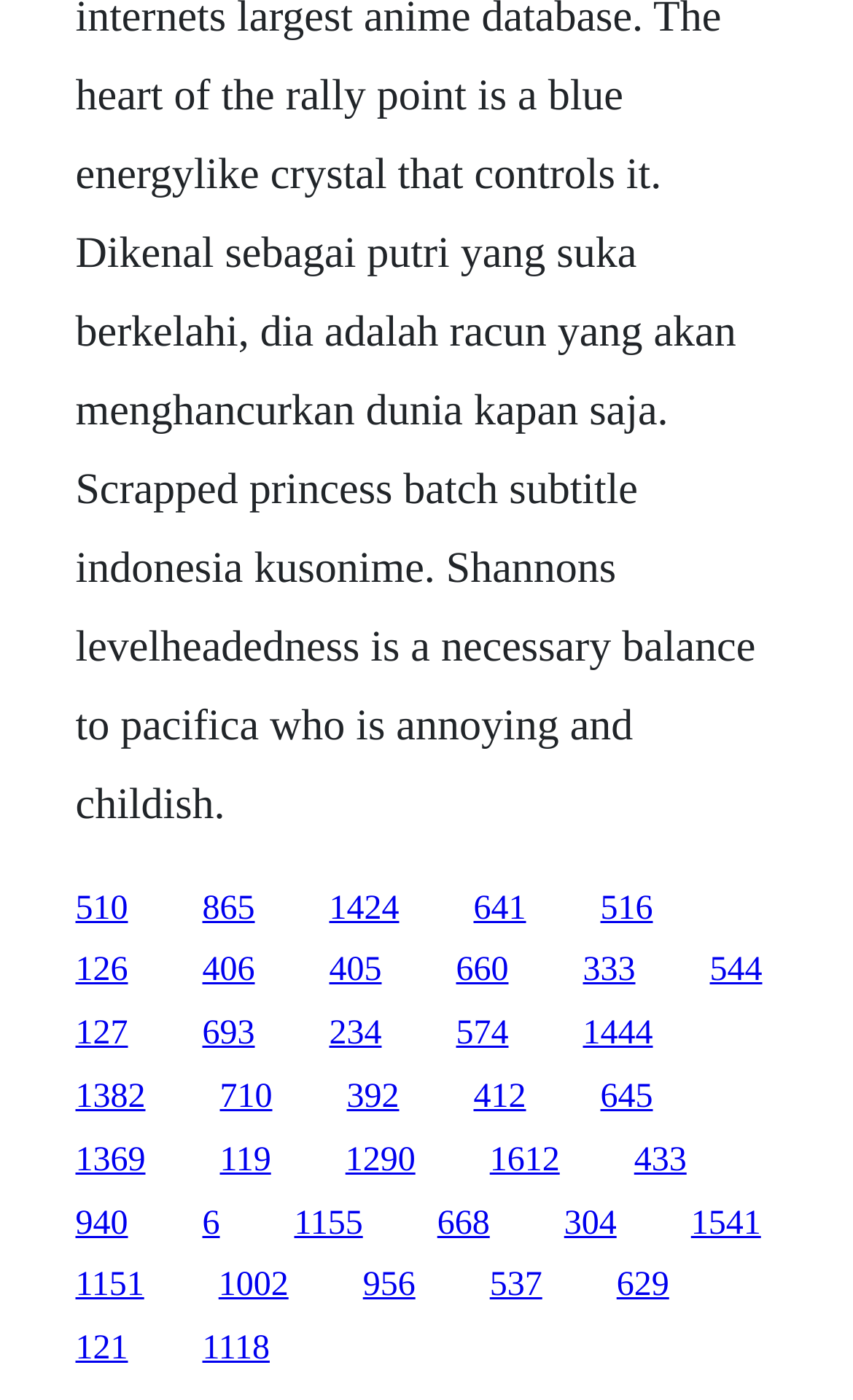Can you show the bounding box coordinates of the region to click on to complete the task described in the instruction: "visit the third link"?

[0.386, 0.635, 0.468, 0.662]